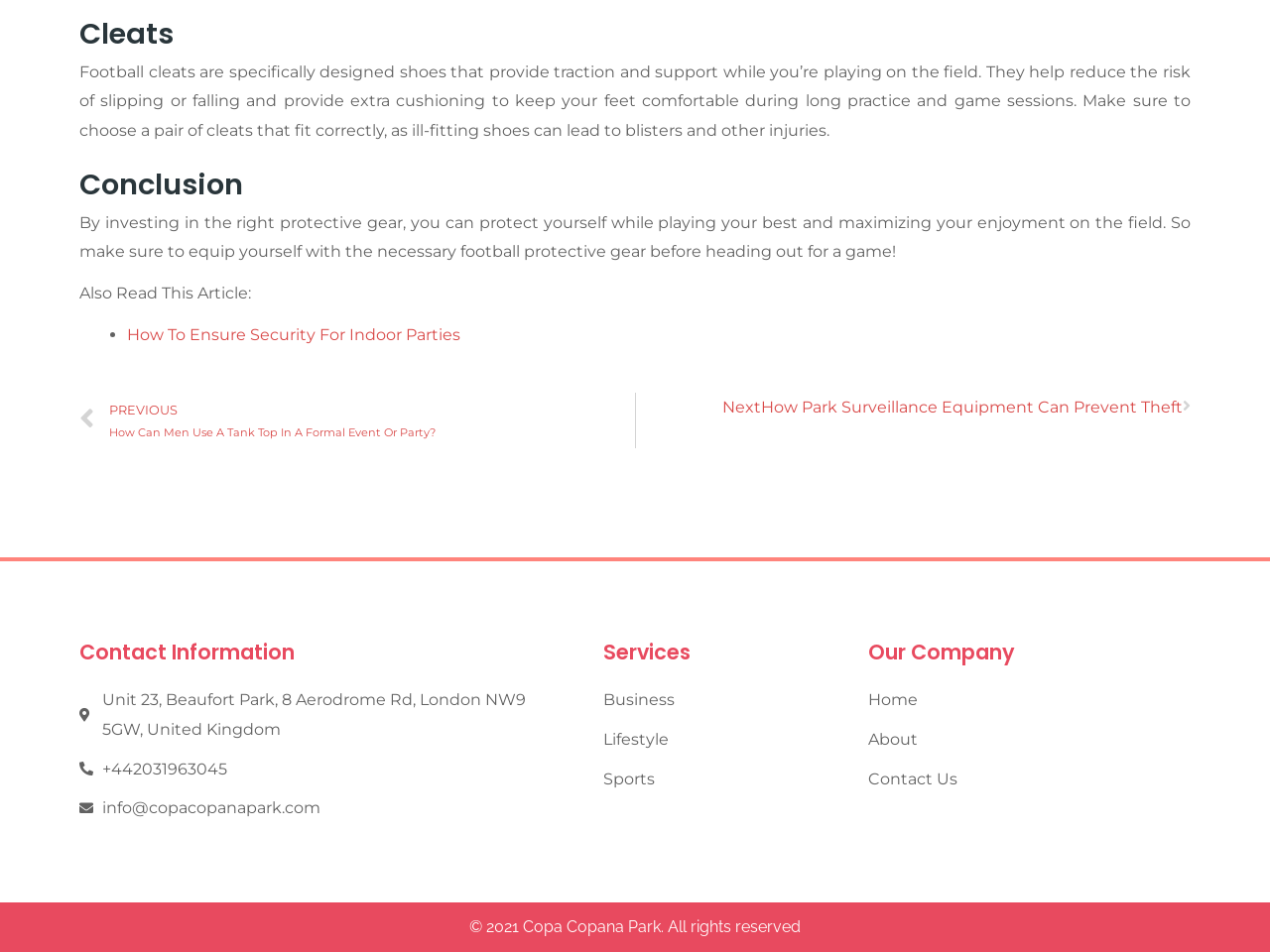Use the information in the screenshot to answer the question comprehensively: What is the year of copyright for Copa Copana Park?

The year of copyright for Copa Copana Park is 2021, which is mentioned in the StaticText element at the bottom of the webpage.